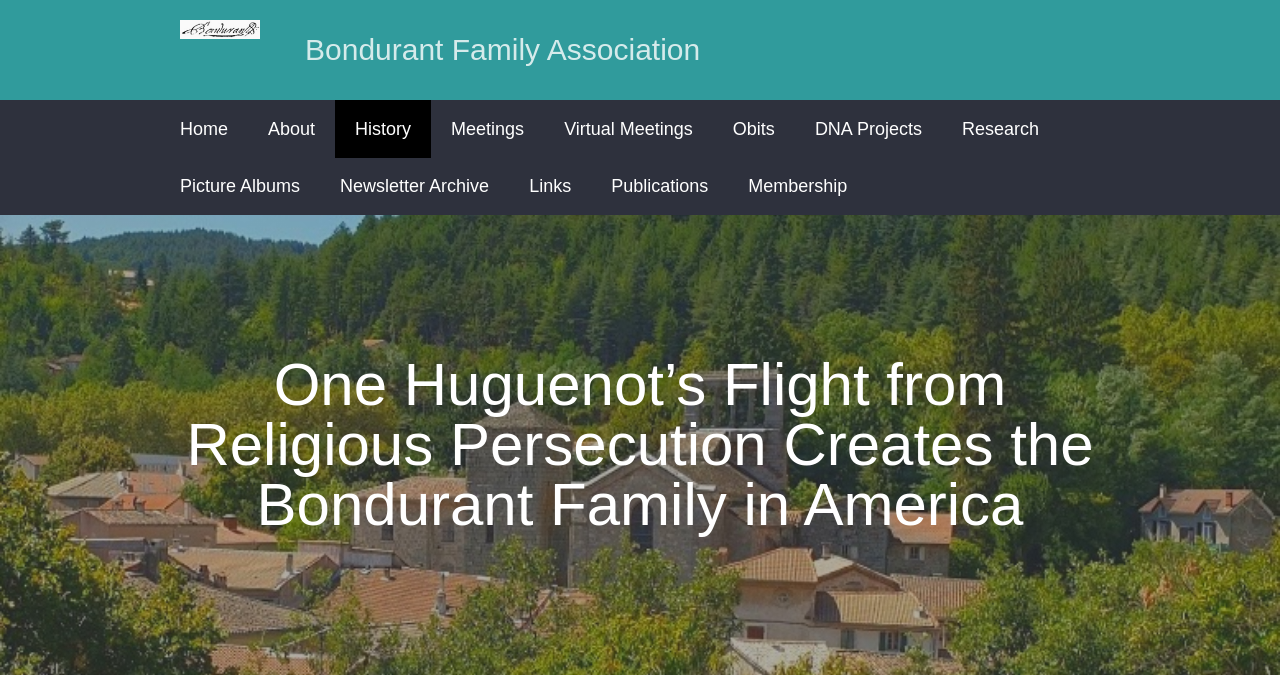How many rows of links are there on this webpage?
Look at the image and answer the question with a single word or phrase.

2